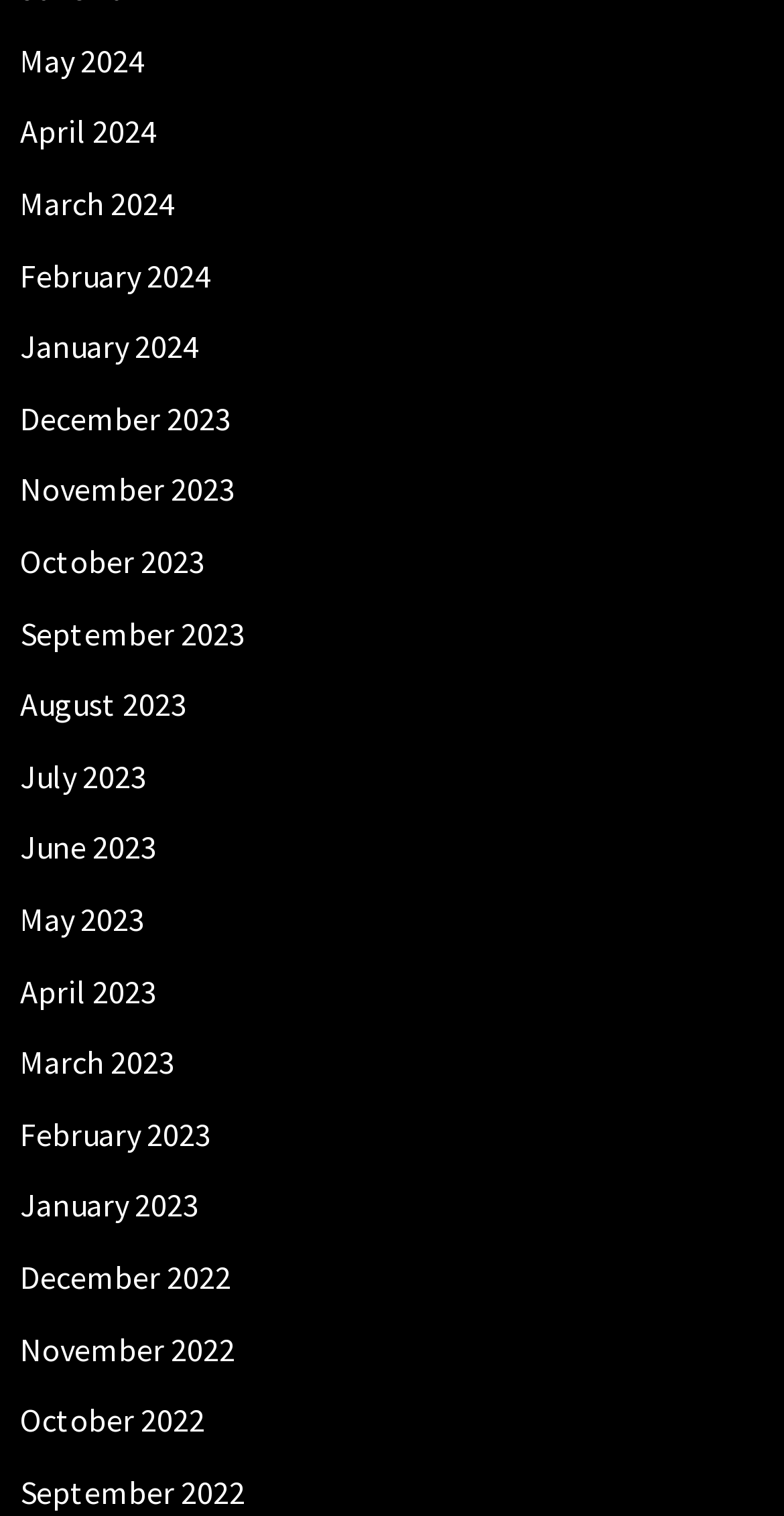How many months are listed?
Based on the screenshot, give a detailed explanation to answer the question.

I counted the number of links in the list, and there are 24 months listed, ranging from December 2022 to May 2024.